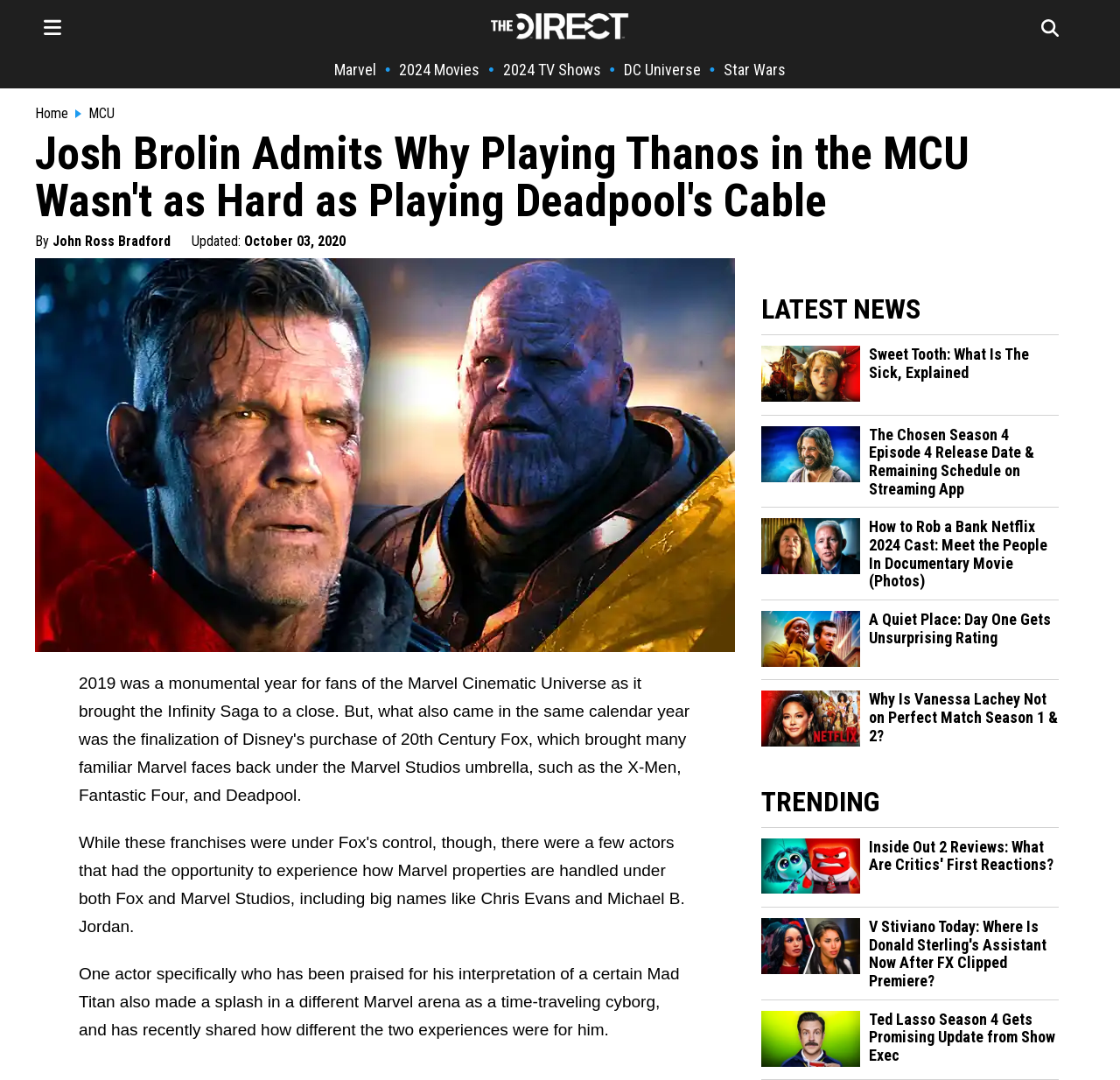Determine the bounding box coordinates of the section to be clicked to follow the instruction: "Check the trending topic Inside Out 2 Reviews: What Are Critics' First Reactions?". The coordinates should be given as four float numbers between 0 and 1, formatted as [left, top, right, bottom].

[0.68, 0.816, 0.768, 0.83]